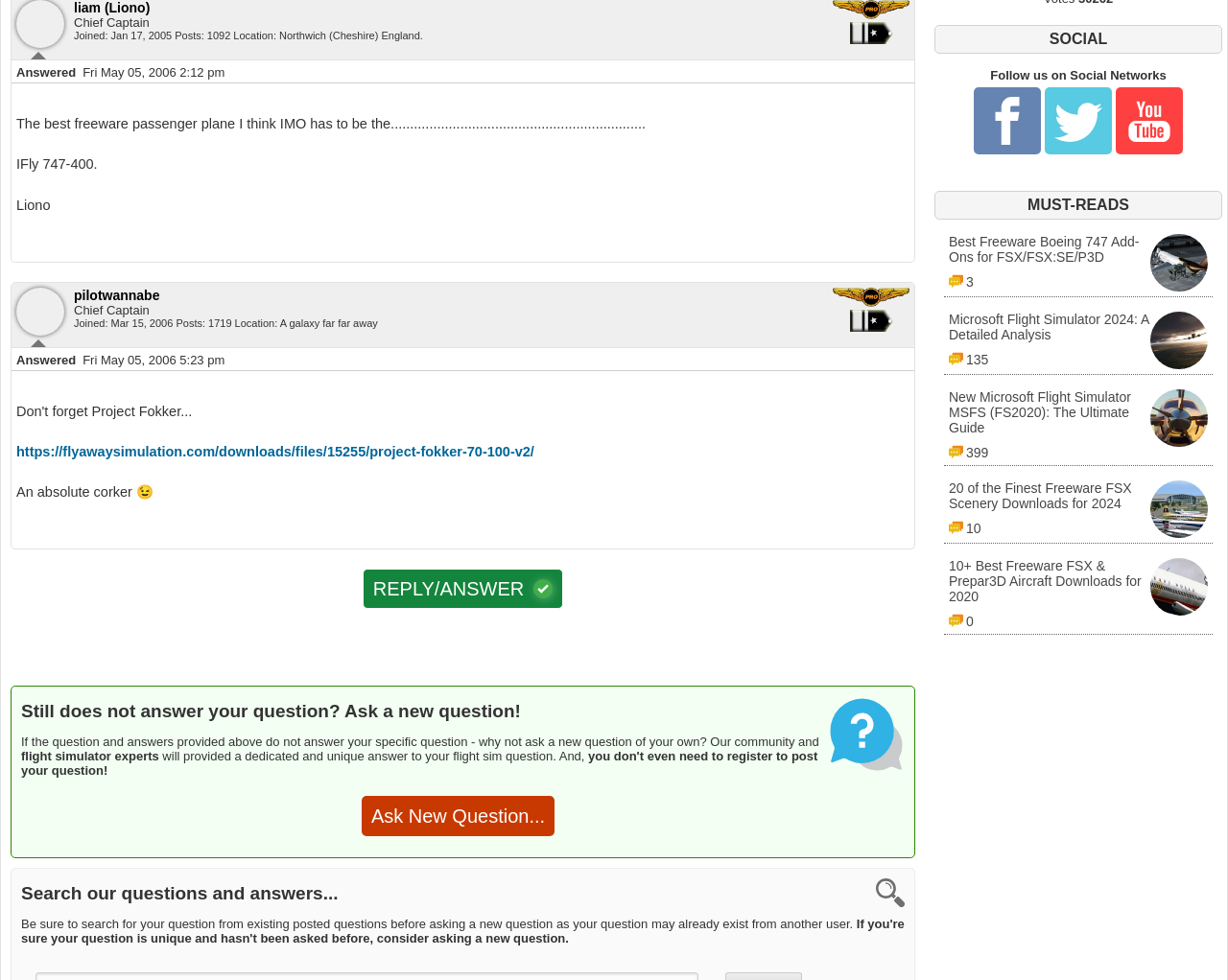Please find the bounding box coordinates of the element that needs to be clicked to perform the following instruction: "Click the 'Question REPLY/ANSWER' button". The bounding box coordinates should be four float numbers between 0 and 1, represented as [left, top, right, bottom].

[0.295, 0.58, 0.459, 0.622]